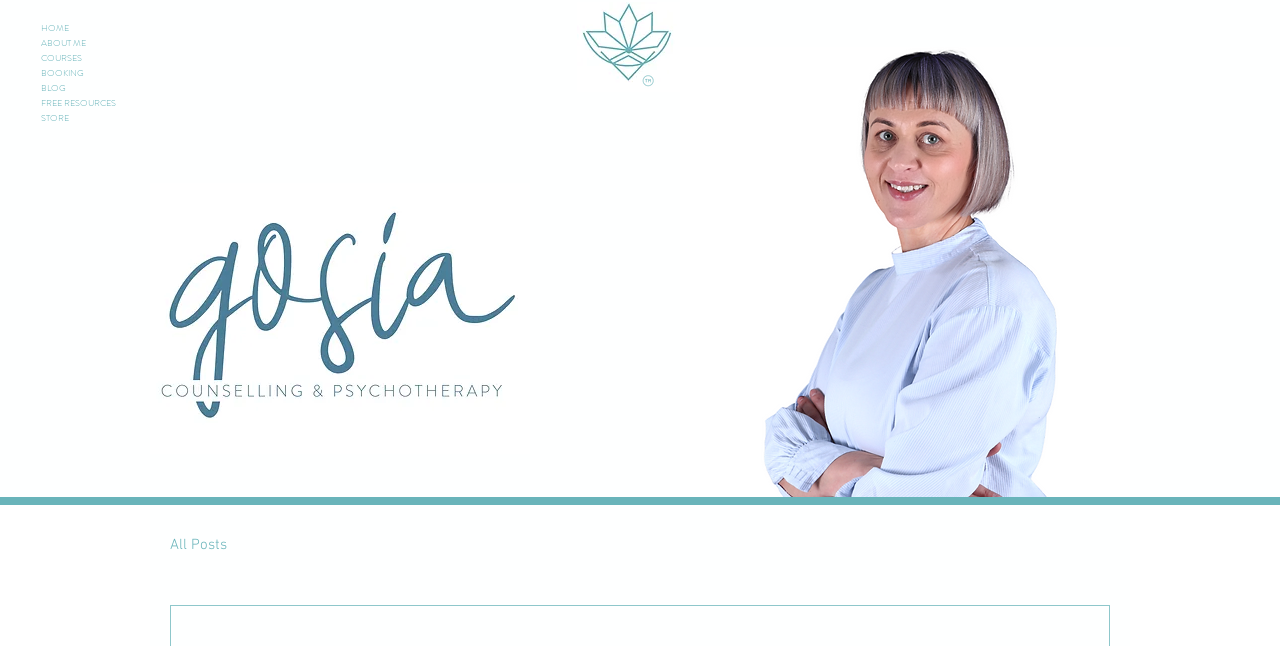Provide an in-depth caption for the contents of the webpage.

This webpage is about the Purpose Project and Recall Healing approach, which explores the connection between human behavior and the circumstances of birth and the perinatal period. 

At the top left corner, there is a navigation menu with seven links: HOME, ABOUT ME, COURSES, BOOKING, BLOG, FREE RESOURCES, and STORE. These links are aligned horizontally and take up a small portion of the top section of the page.

To the right of the navigation menu, there are three images: LOGO_NO MOTIF.jpg, MOTIF.jpg, and Untitled design copy.png. These images are positioned vertically, with LOGO_NO MOTIF.jpg at the top, MOTIF.jpg in the middle, and Untitled design copy.png at the bottom.

Below these images, there is a large image that takes up most of the page's width. This image has a caption with several hashtags, including #gosiacounselling, #codependency, #anxiety, #depression, #online-therapy, #norwich, and #norfolk.

At the bottom of the page, there is a secondary navigation menu related to the blog section. This menu has one link, "All Posts", which is positioned at the bottom left corner of the page.